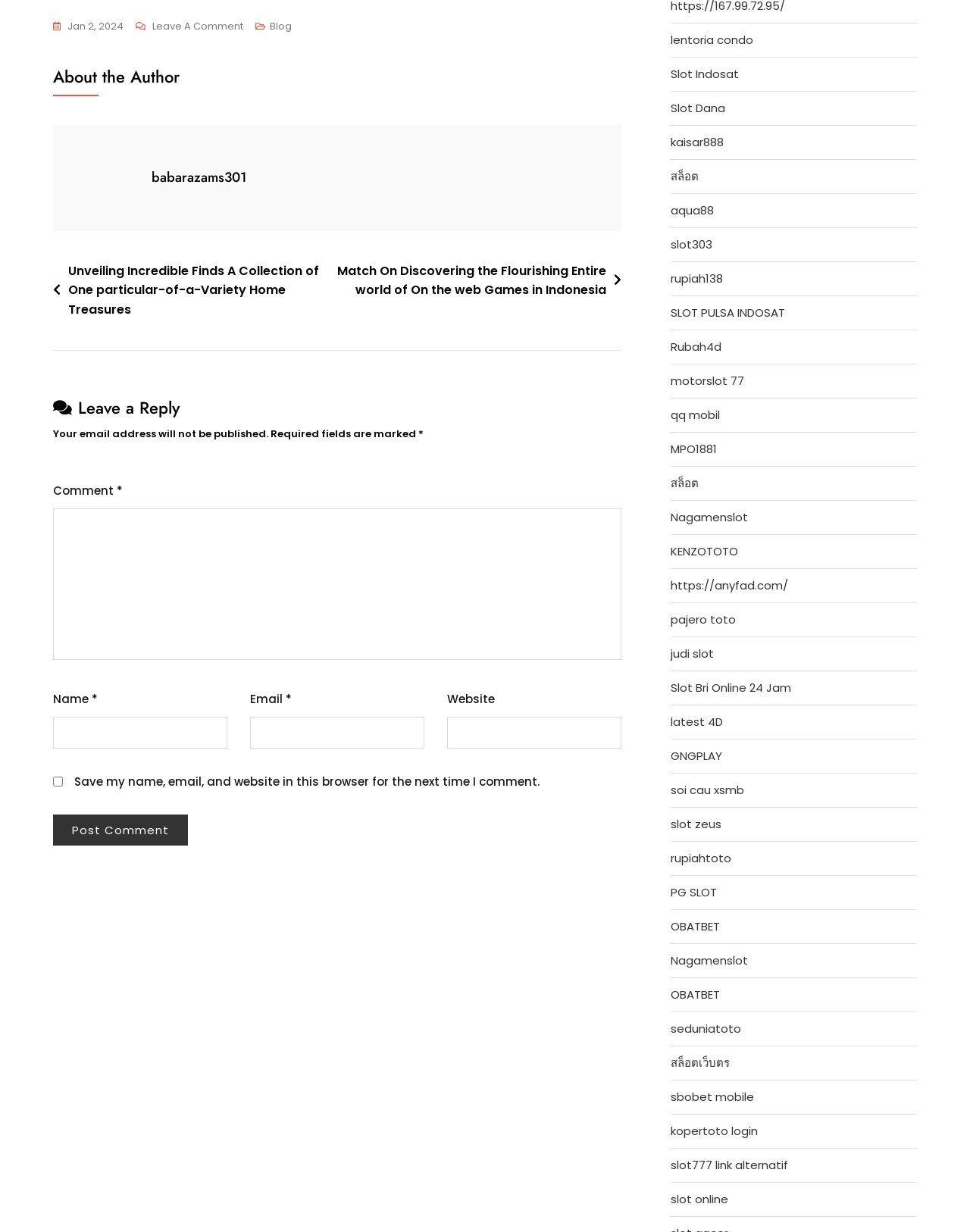Use the information in the screenshot to answer the question comprehensively: What is the label of the checkbox at the bottom of the page?

The checkbox at the bottom of the page has a label 'Save my name, email, and website in this browser for the next time I comment.' which indicates its purpose.